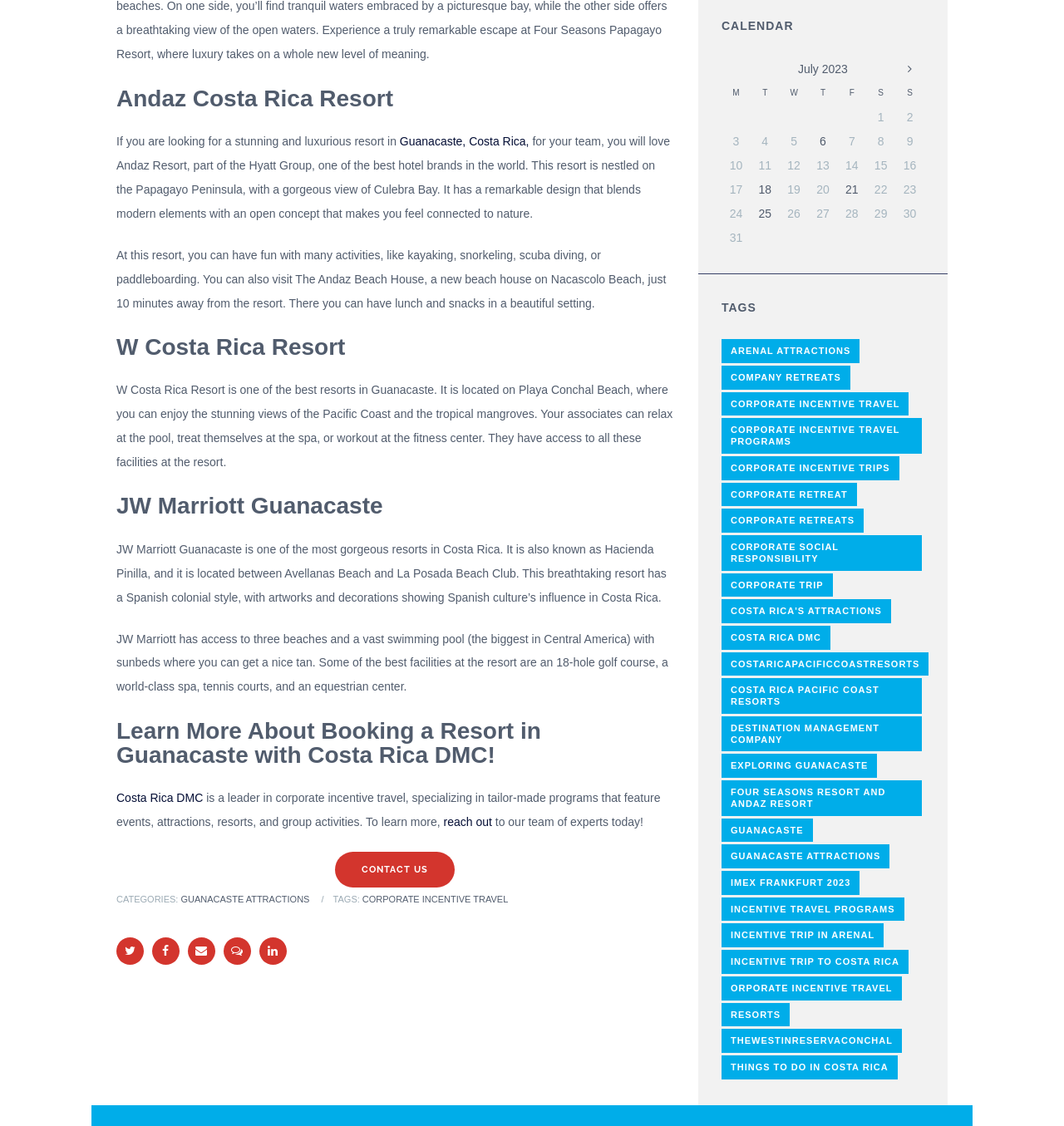What is the name of the first resort mentioned?
Using the visual information, reply with a single word or short phrase.

Andaz Costa Rica Resort